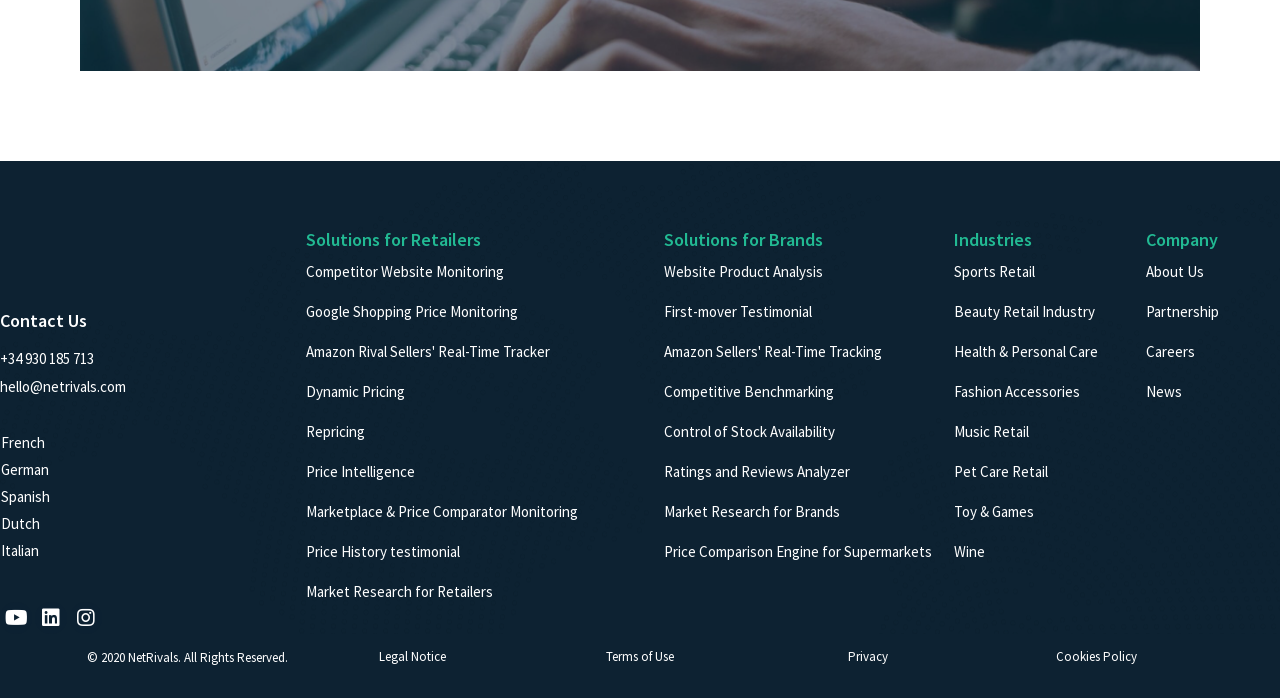Can you identify the bounding box coordinates of the clickable region needed to carry out this instruction: 'Learn about Solutions for Retailers'? The coordinates should be four float numbers within the range of 0 to 1, stated as [left, top, right, bottom].

[0.239, 0.326, 0.376, 0.359]